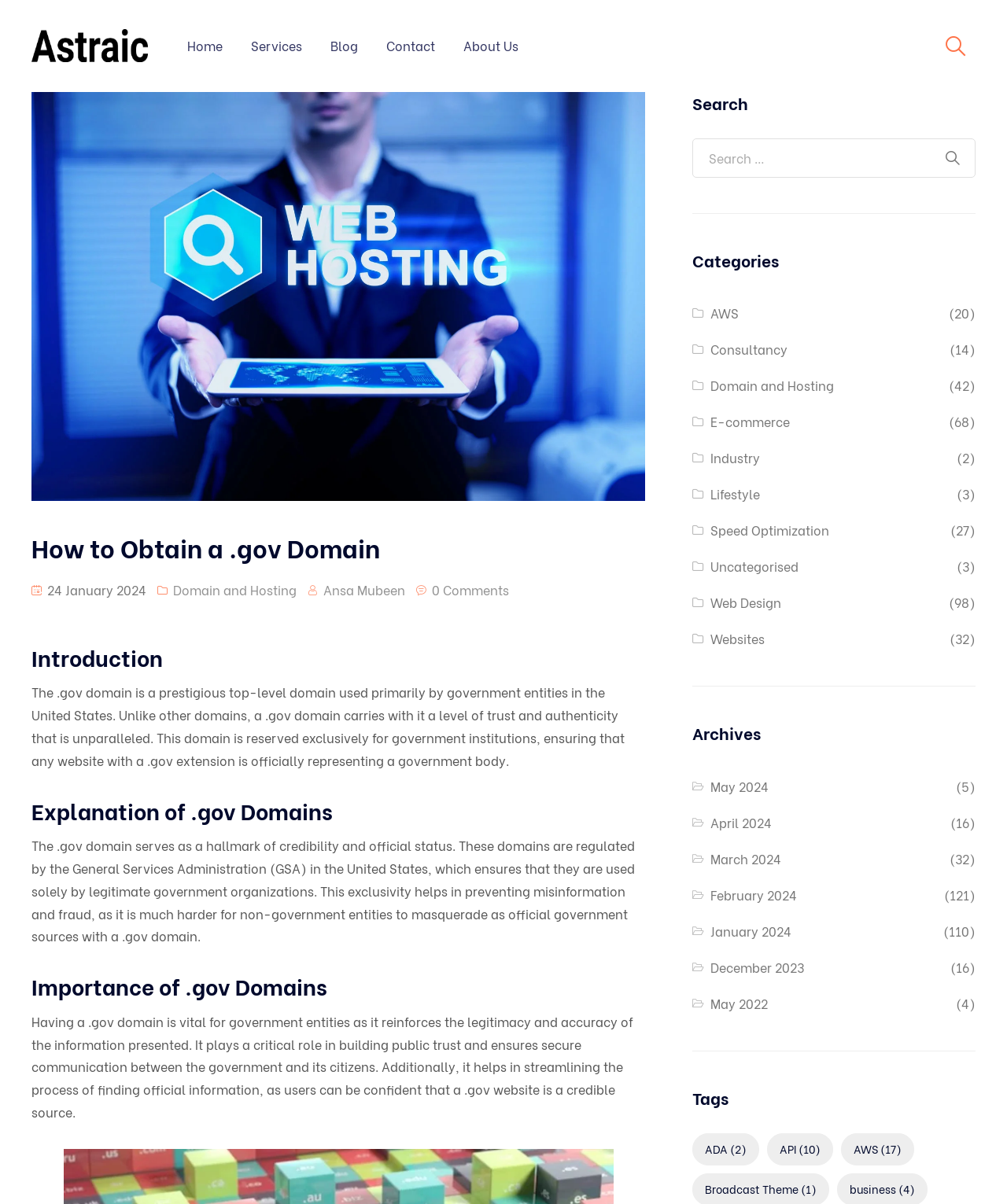Show the bounding box coordinates of the region that should be clicked to follow the instruction: "Read the 'Introduction' section."

[0.031, 0.535, 0.641, 0.557]